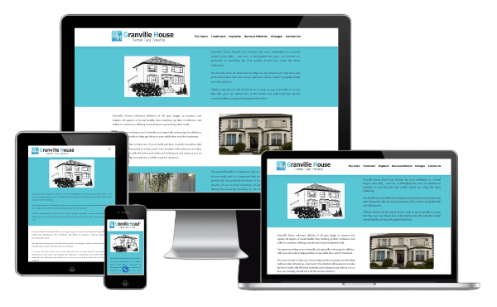Illustrate the image with a detailed caption.

The image showcases a responsive website design for Granville House, displayed across multiple devices including a smartphone, tablet, laptop, and desktop computer. Each screen features the same aesthetically pleasing layout, highlighting a clean design with a soothing turquoise background. The site exhibits illustrations of Granville House, accompanied by text providing information about the dental practice. This visual representation underscores the website's adaptability and user-friendly interface, which is optimized for various screen sizes, ensuring a seamless experience for visitors on any device.